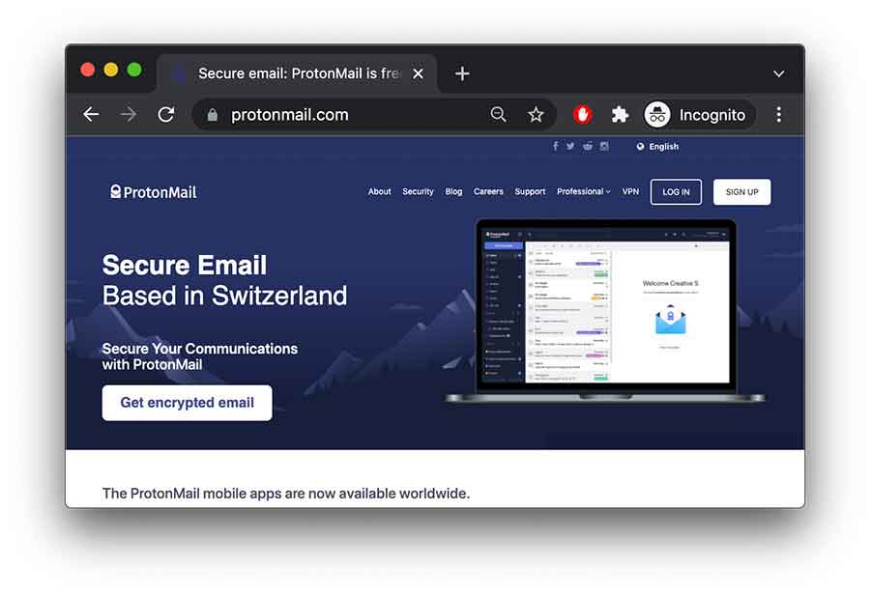What type of devices are ProtonMail mobile apps available on?
Provide a detailed answer to the question using information from the image.

The note beneath the main content area informs visitors that ProtonMail mobile apps are available worldwide, which implies that the apps can be accessed on mobile devices globally.